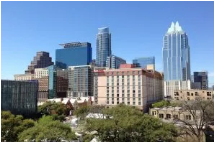Provide your answer in one word or a succinct phrase for the question: 
What type of architecture is showcased in the image?

Modern